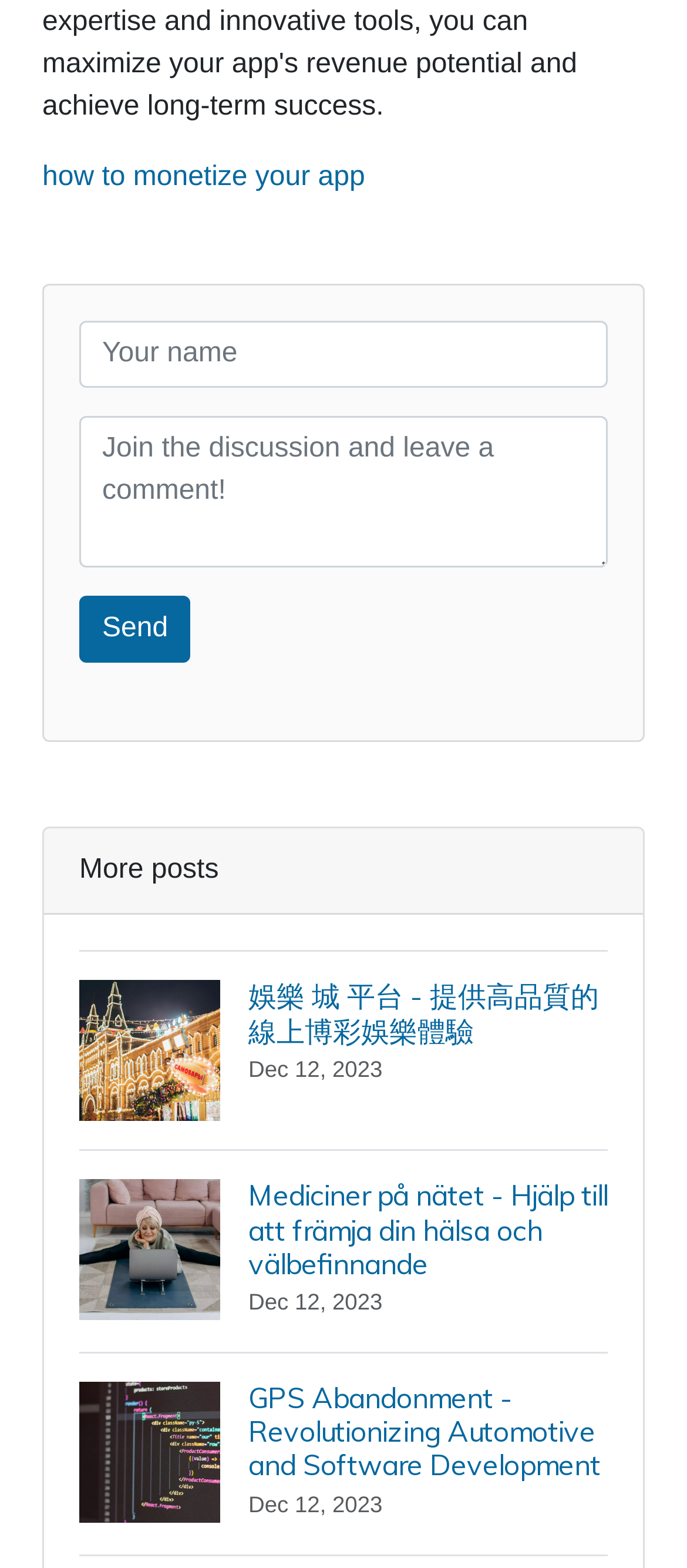Provide the bounding box coordinates of the UI element this sentence describes: "name="commentUsername" placeholder="Your name"".

[0.115, 0.205, 0.885, 0.248]